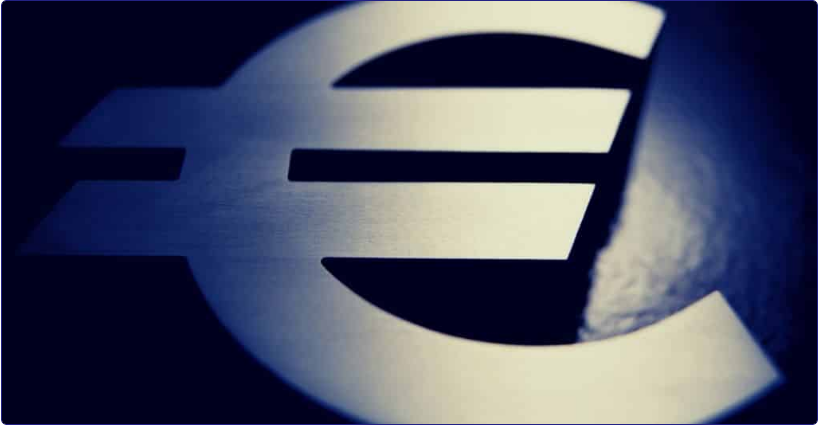Give an in-depth summary of the scene depicted in the image.

The image features a close-up view of the Euro symbol (€) prominently displayed against a dark backdrop. The design emphasizes the elegance and modernity of the currency, with the symbol rendered in a sleek, metallic finish that reflects light subtly. This visual representation aligns with the theme of economic performance, specifically relating to the Euro's fluctuations as discussed in the accompanying article about the Euro's performance amid a stuttering economic recovery in August. The context presented suggests a focus on financial analysis and market trends, highlighting the significance of currency movements in the broader economic landscape.